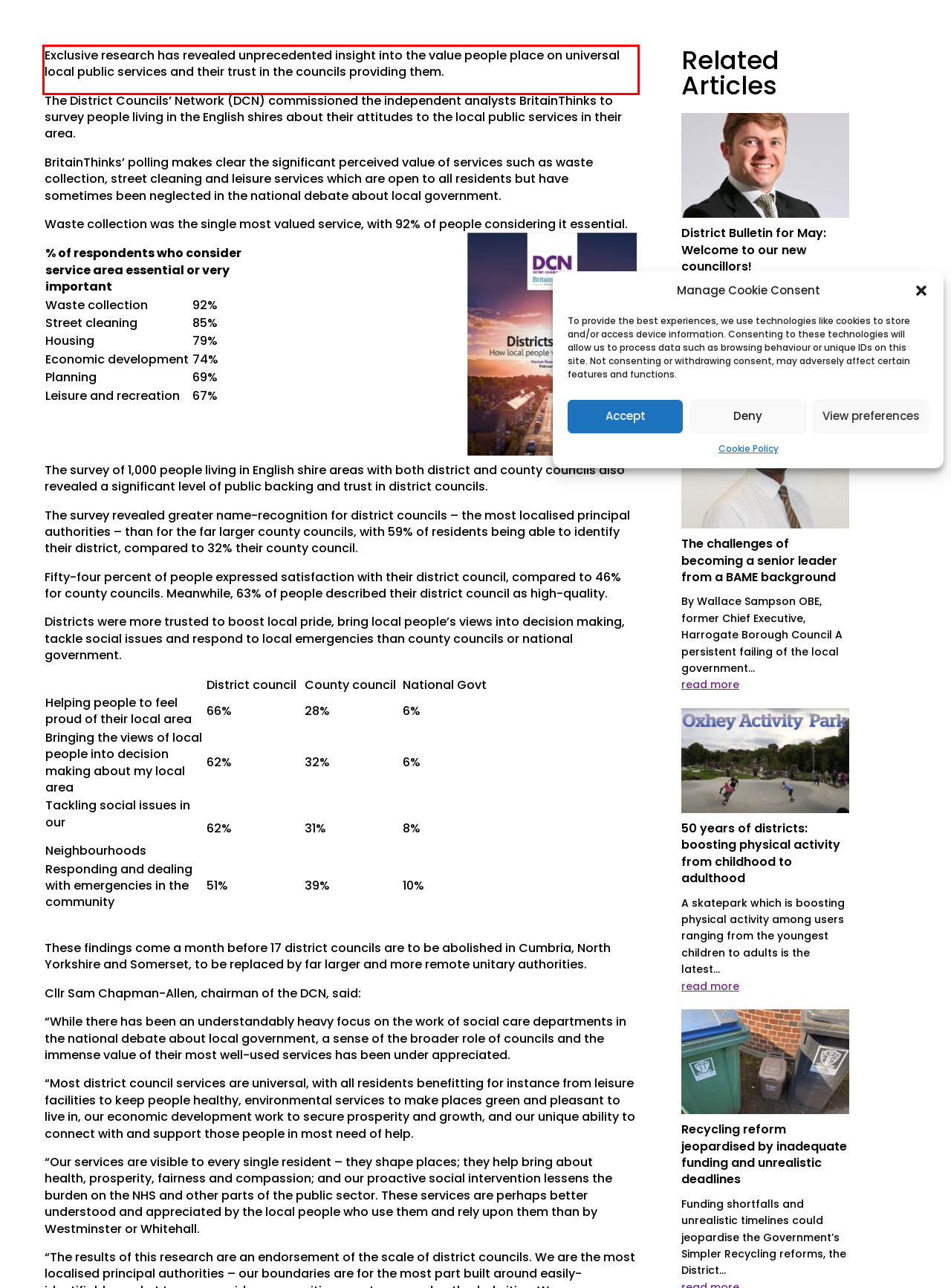Analyze the red bounding box in the provided webpage screenshot and generate the text content contained within.

Exclusive research has revealed unprecedented insight into the value people place on universal local public services and their trust in the councils providing them.